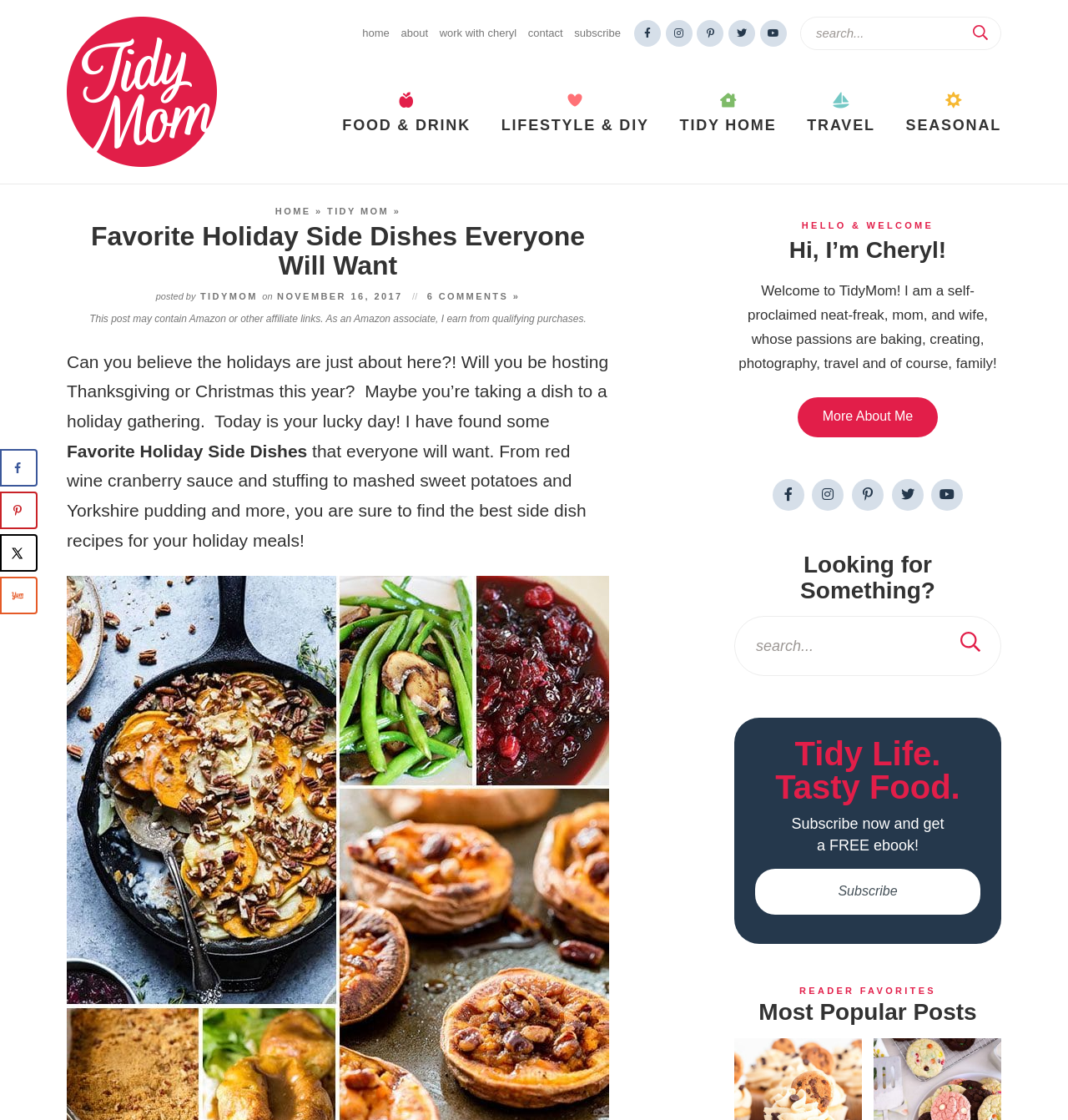Use a single word or phrase to answer this question: 
How many search bars are there on the webpage?

2